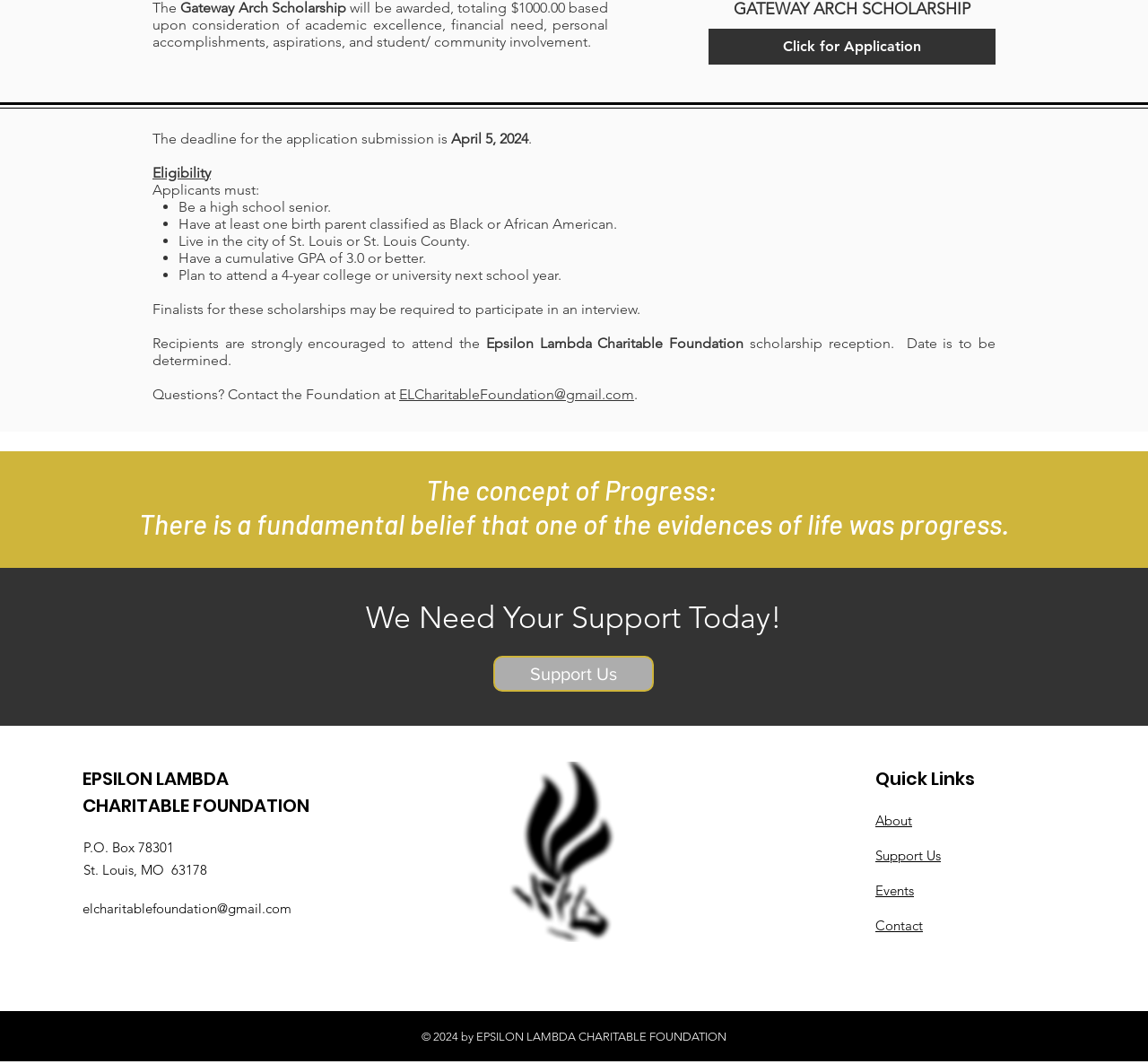What are the eligibility criteria for the scholarship?
Examine the image and provide an in-depth answer to the question.

The eligibility criteria for the scholarship are listed in a bullet point format, which includes being a high school senior, having at least one birth parent classified as Black or African American, living in the city of St. Louis or St. Louis County, having a cumulative GPA of 3.0 or better, and planning to attend a 4-year college or university next school year.